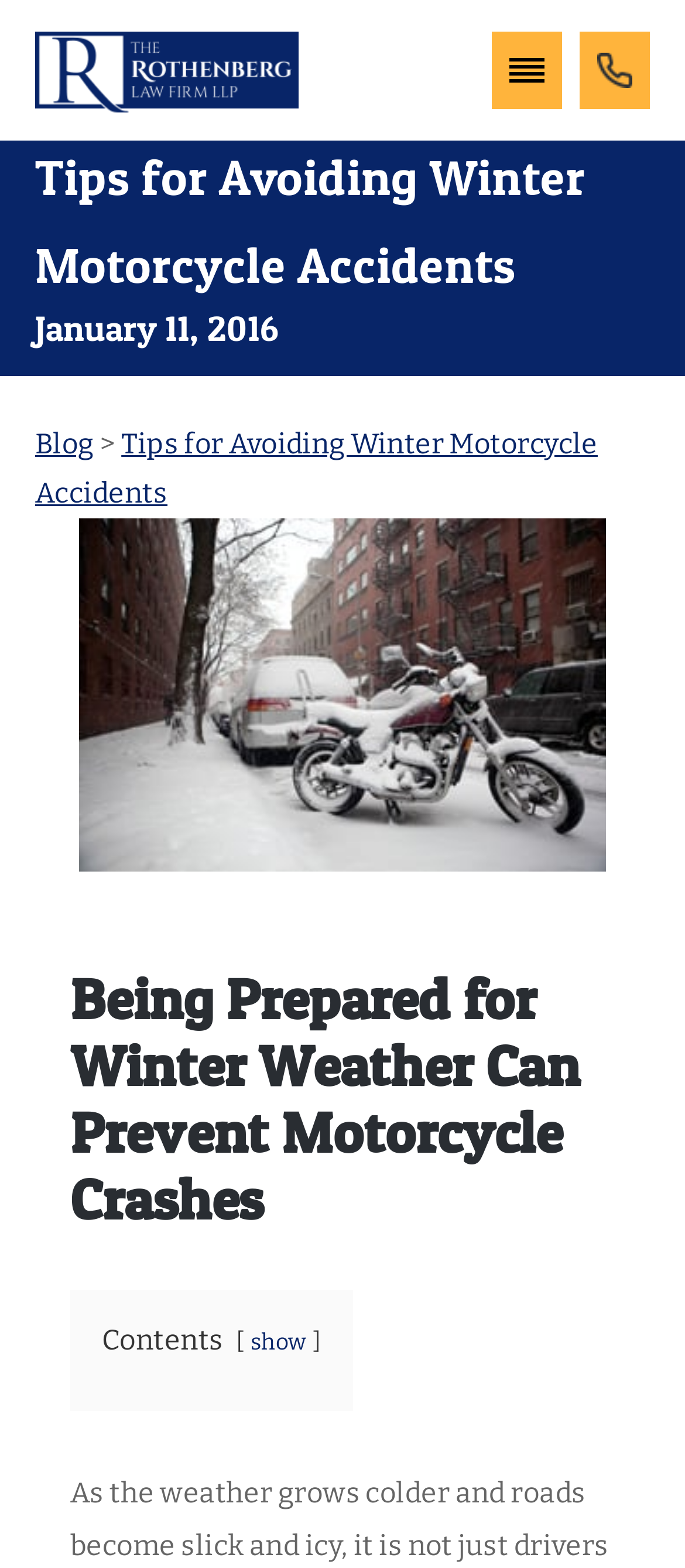What is the name of the law firm?
Using the picture, provide a one-word or short phrase answer.

Rothenberg Law Firm LLP